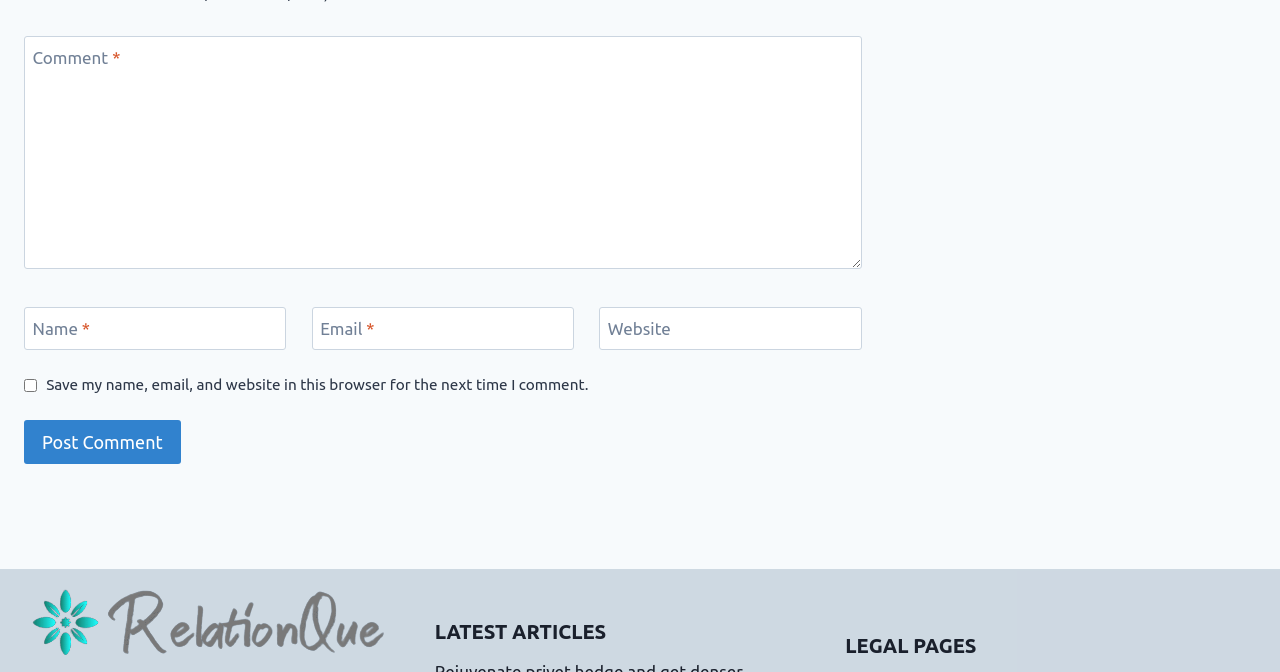Bounding box coordinates are specified in the format (top-left x, top-left y, bottom-right x, bottom-right y). All values are floating point numbers bounded between 0 and 1. Please provide the bounding box coordinate of the region this sentence describes: parent_node: Website aria-label="Website" name="url" placeholder="https://www.example.com"

[0.468, 0.873, 0.673, 0.937]